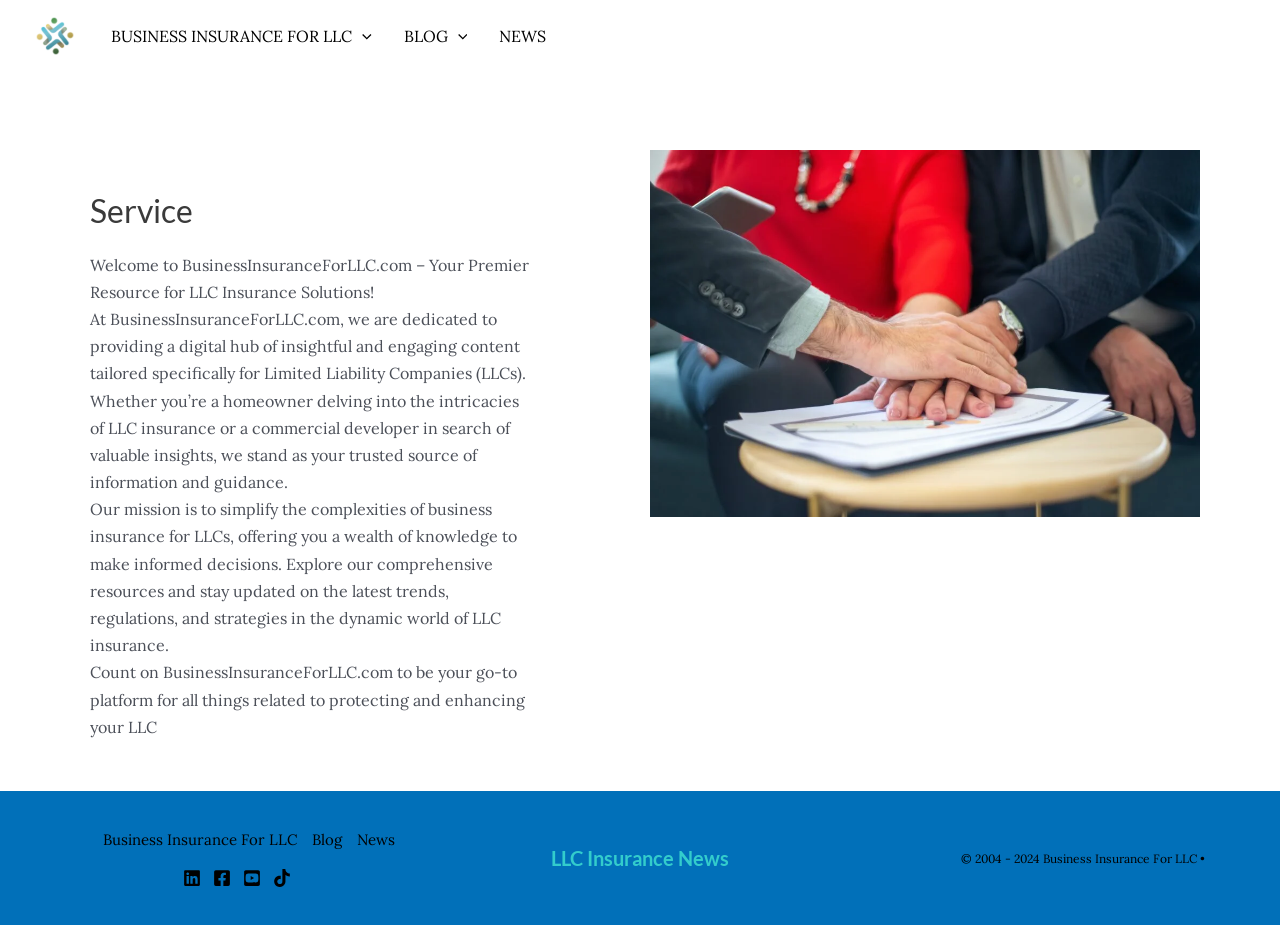Find the bounding box coordinates of the UI element according to this description: "Blog".

[0.303, 0.012, 0.377, 0.066]